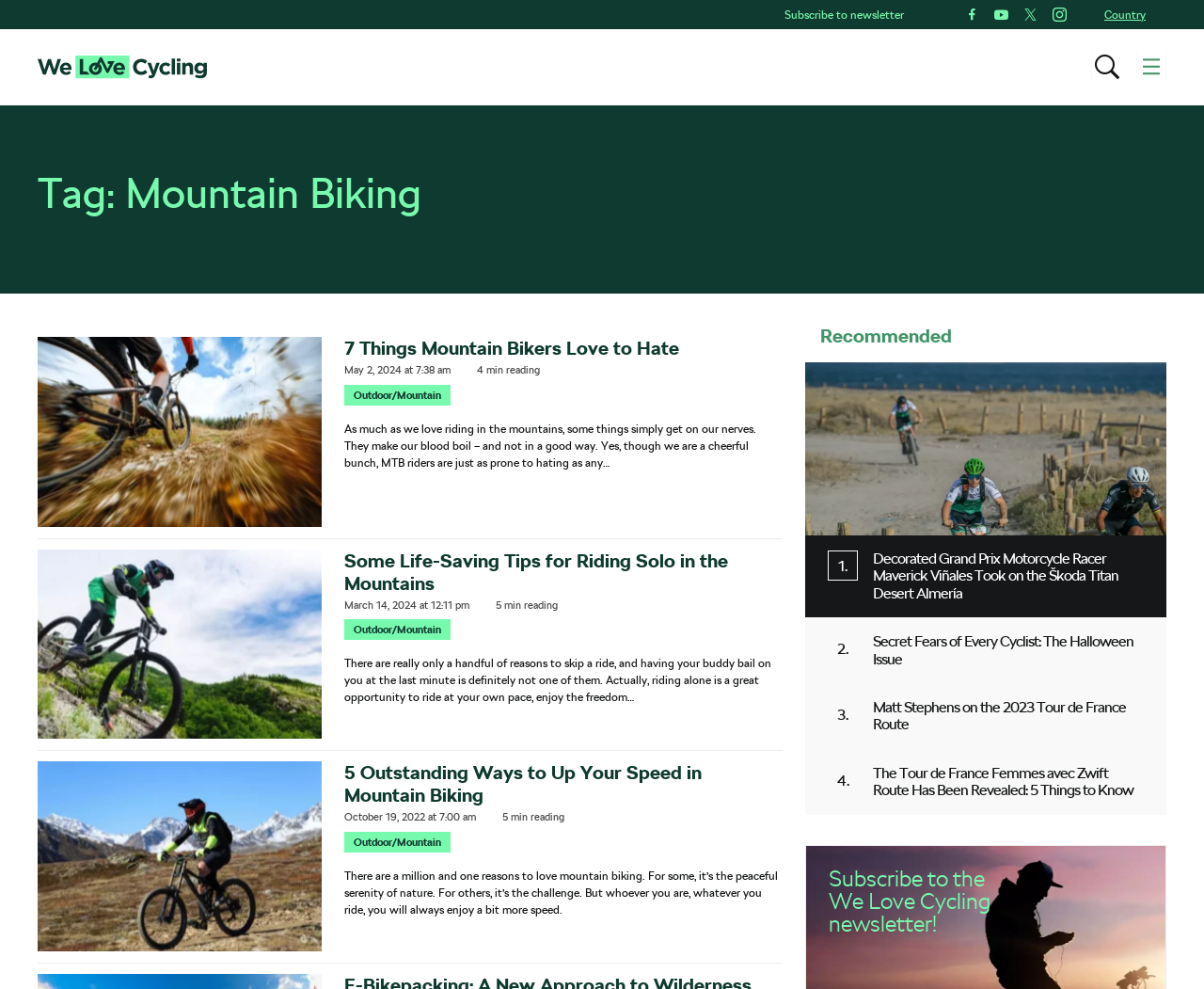Please identify the bounding box coordinates for the region that you need to click to follow this instruction: "Read the article '7 Things Mountain Bikers Love to Hate'".

[0.286, 0.341, 0.65, 0.363]